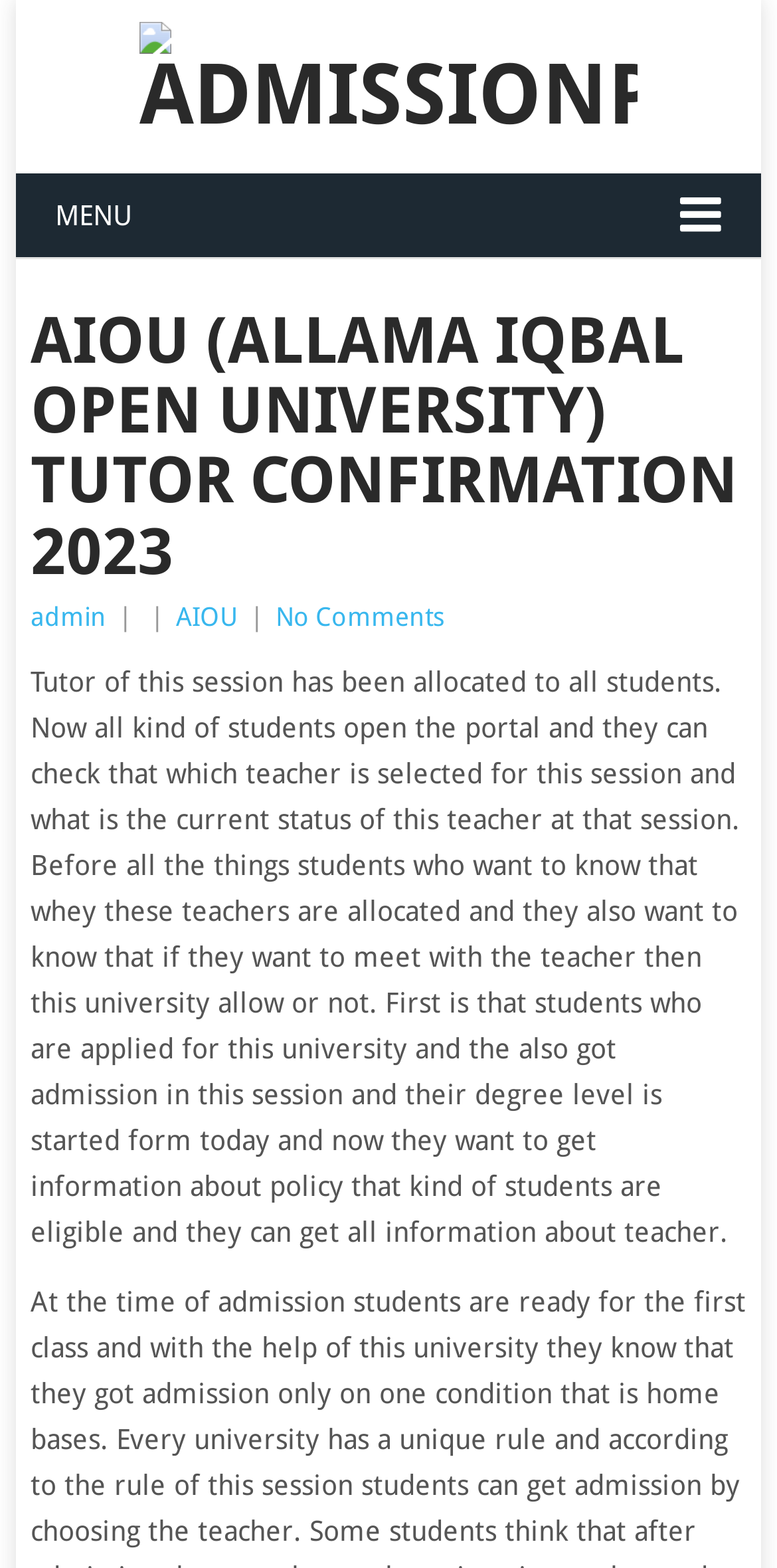What information can students get from the portal?
Answer with a single word or phrase, using the screenshot for reference.

Tutor information